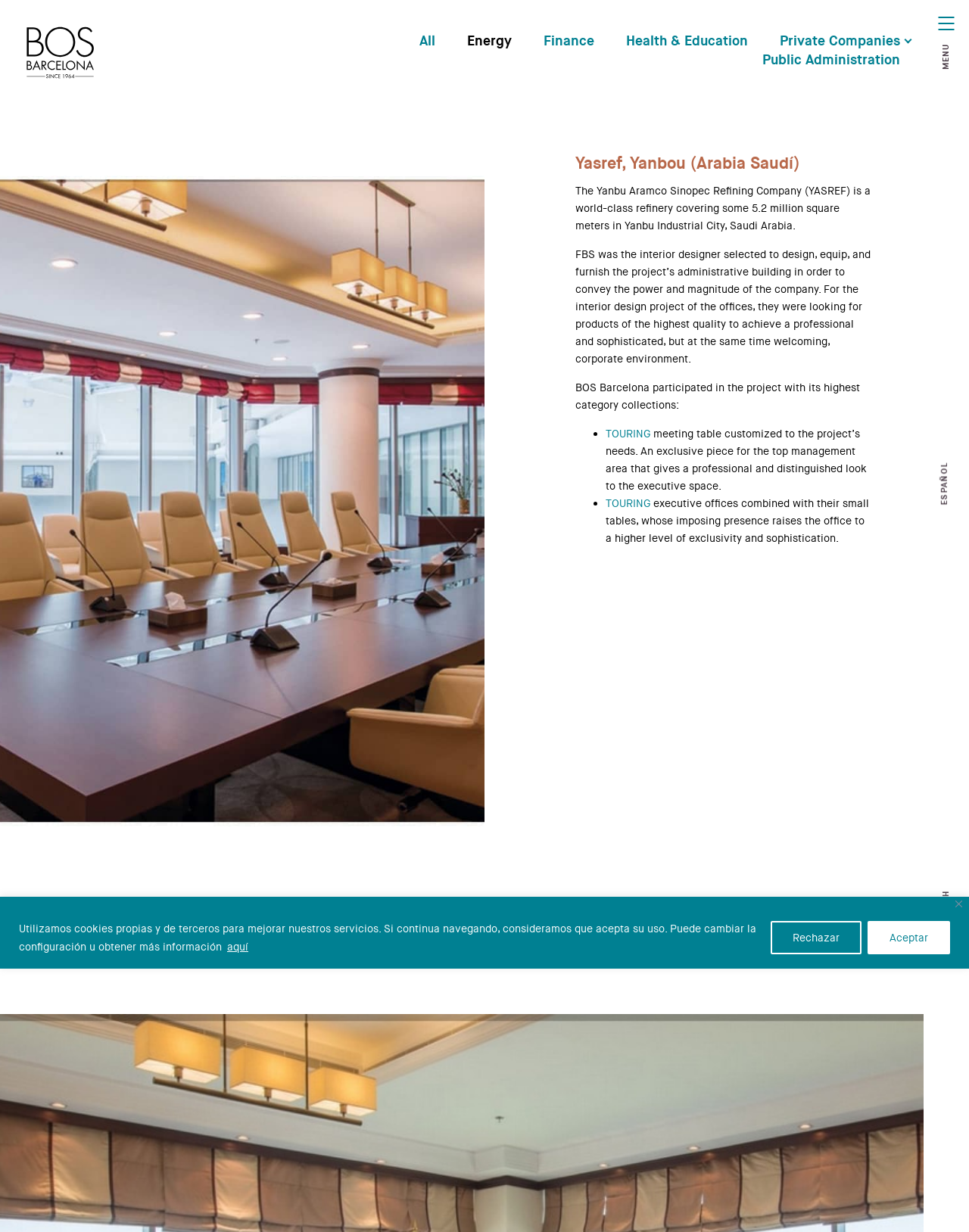Explain in detail what is displayed on the webpage.

The webpage is about the interior design project of the Yasref administrative building in Yanbu, Saudi Arabia. At the top of the page, there is a cookie notification banner that spans the entire width, with a close button at the top right corner. Below the banner, there are several links to different categories, including "BOS", "All", "Energy", "Finance", and others, aligned horizontally across the top of the page.

In the main content area, there is a heading that reads "Yasref, Yanbou (Arabia Saudí)" followed by a paragraph of text that describes the Yasref refinery and its location. Below this, there is another paragraph that explains the interior design project, stating that the goal was to create a professional and sophisticated environment.

Further down, there is a section that highlights the participation of BOS Barcelona in the project, with a list of their contributions, including a customized meeting table and executive offices. Each list item is marked with a bullet point and includes a brief description of the product.

At the top right corner of the page, there are two links, "MENU" and "SEARCH", and an image of a close button.